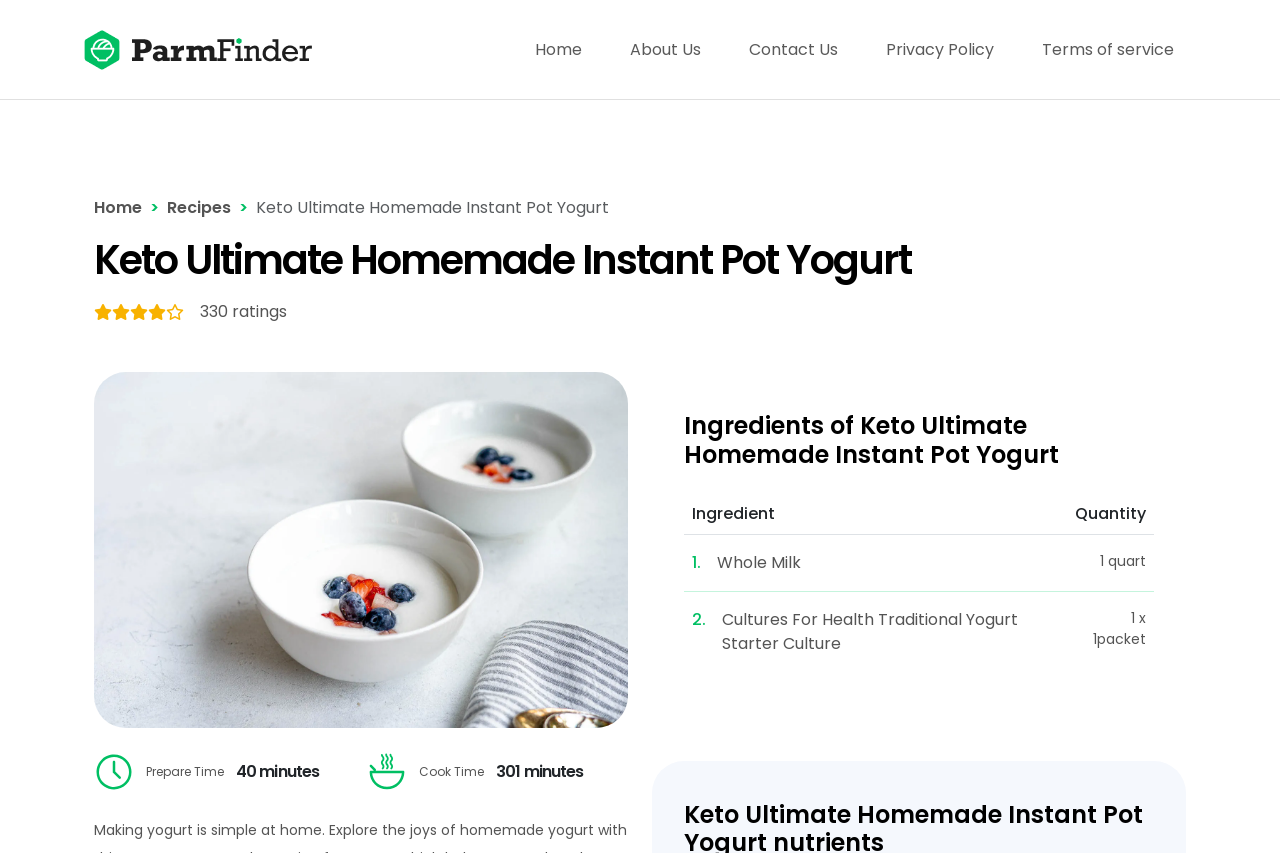Consider the image and give a detailed and elaborate answer to the question: 
How many links are in the navigation breadcrumb?

I found the answer by looking at the navigation element with the breadcrumb links, and there are three links: 'Home', 'Recipes', and the current page 'Keto Ultimate Homemade Instant Pot Yogurt'.